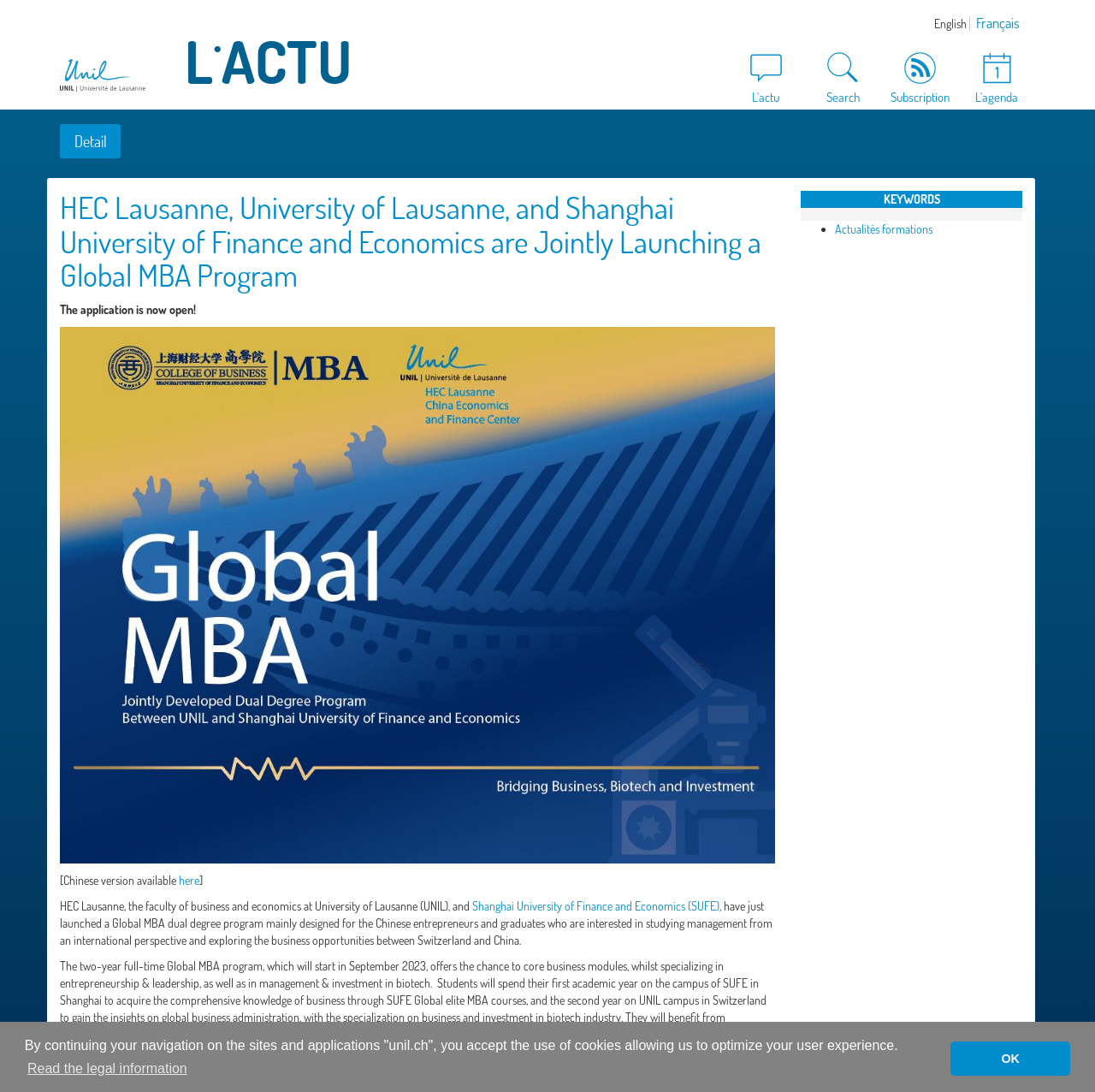Look at the image and write a detailed answer to the question: 
What is the language of this webpage?

I determined this by looking at the top-right corner of the webpage, where it says 'English' and provides a link to switch to 'Français', indicating that the current language is English.